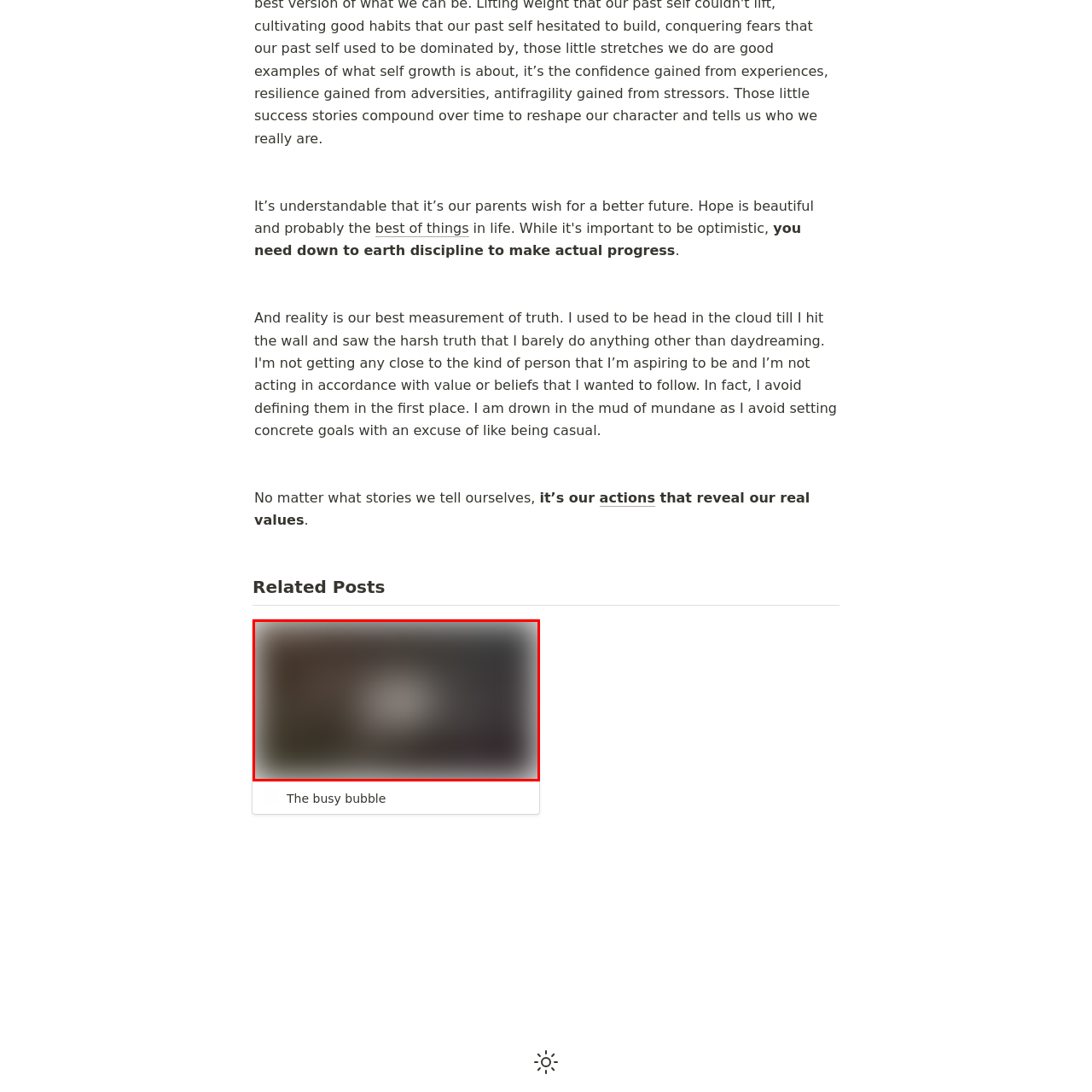Compose a thorough description of the image encased in the red perimeter.

The image titled "The busy bubble" evokes a sense of complexity and activity, potentially representing a bustling environment filled with various elements that impact daily life. The surrounding text suggests themes of aspiration and the need for discipline in realizing one's goals. This context implies that the image might be illustrating the contrast between hopeful ambitions and the grounded effort required to achieve them. The phrase "Related Posts" above the image indicates that it is part of a larger discussion surrounding these concepts, encouraging viewers to explore the connections between their aspirations and practical realities.